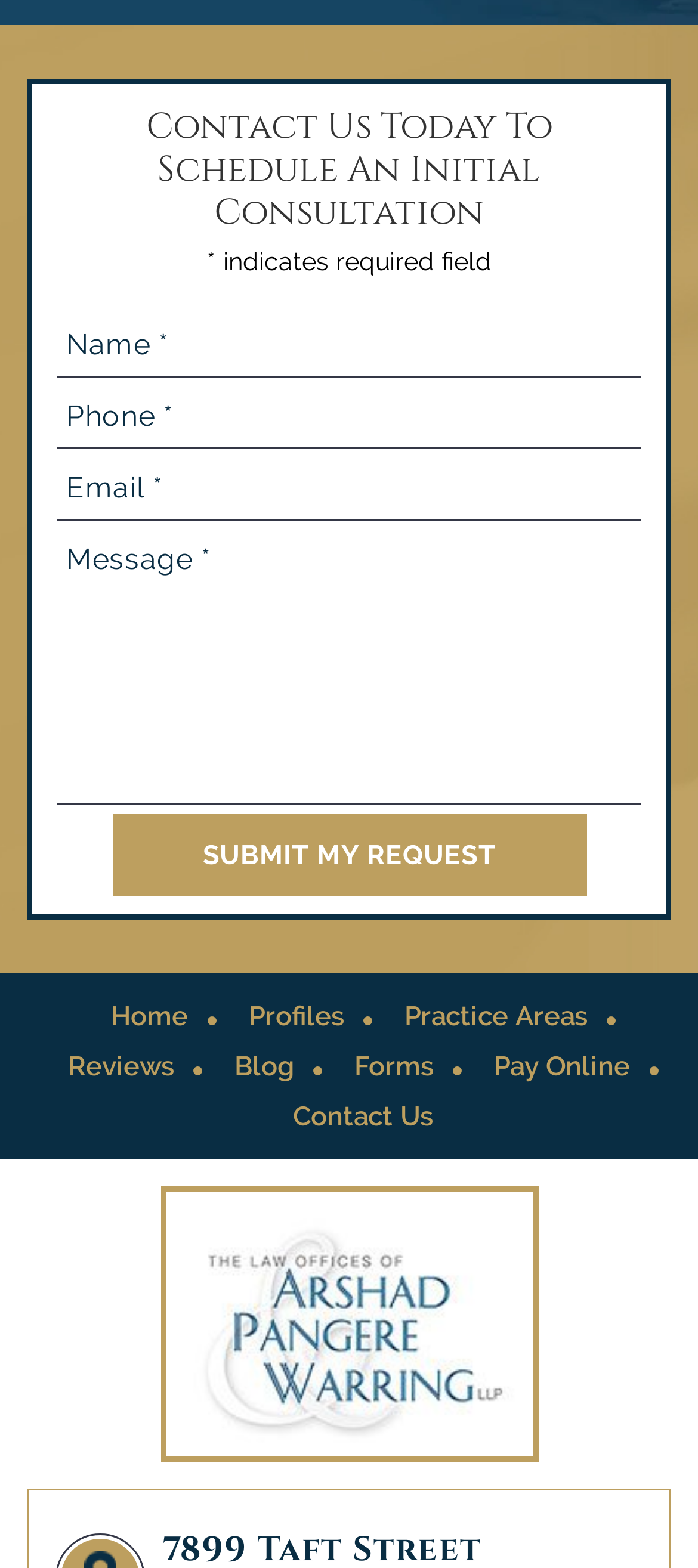Please determine the bounding box coordinates of the element to click in order to execute the following instruction: "Enter your name". The coordinates should be four float numbers between 0 and 1, specified as [left, top, right, bottom].

[0.082, 0.201, 0.918, 0.241]